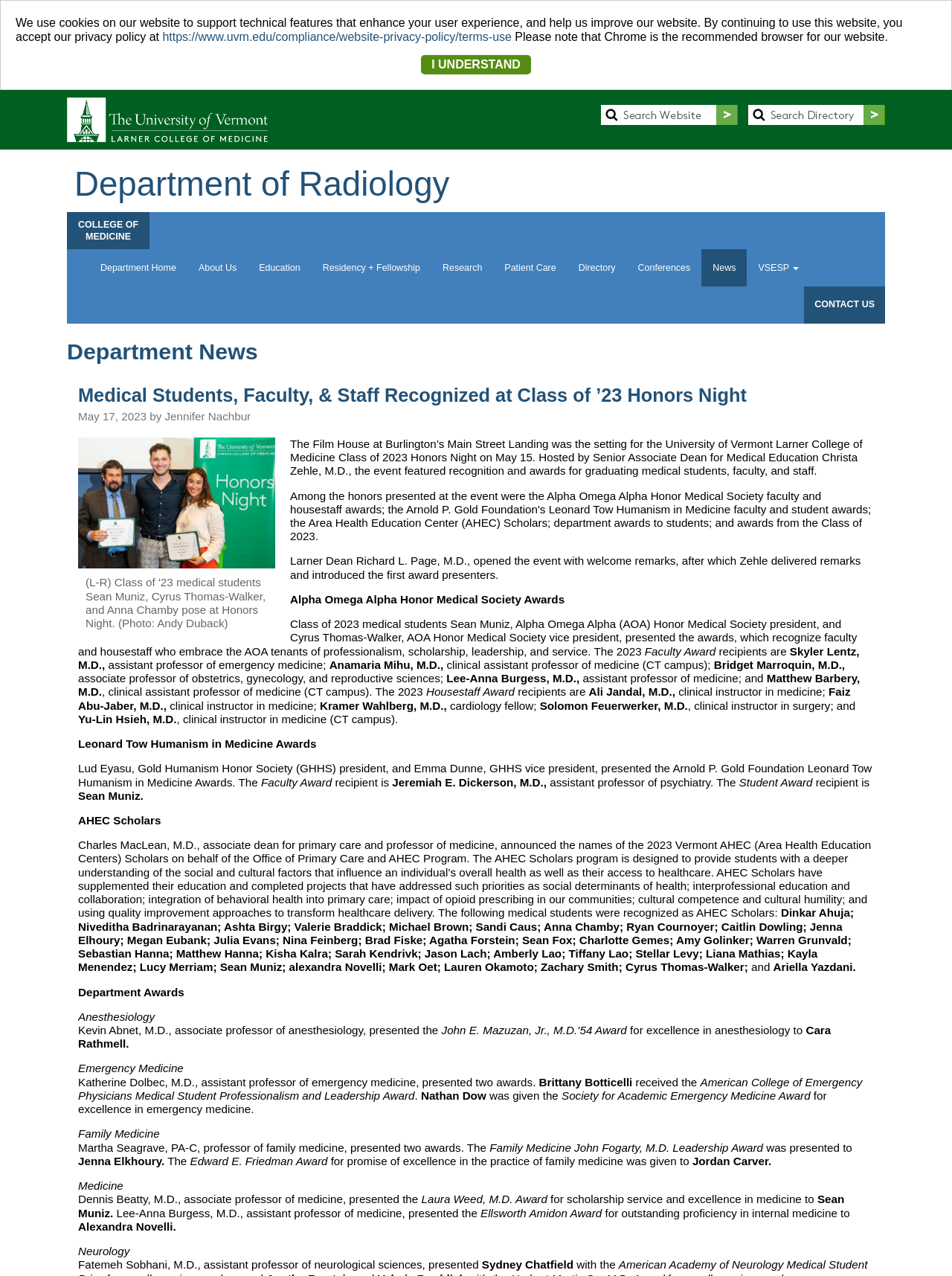Identify the bounding box coordinates for the element that needs to be clicked to fulfill this instruction: "Visit College of Medicine". Provide the coordinates in the format of four float numbers between 0 and 1: [left, top, right, bottom].

[0.07, 0.166, 0.157, 0.195]